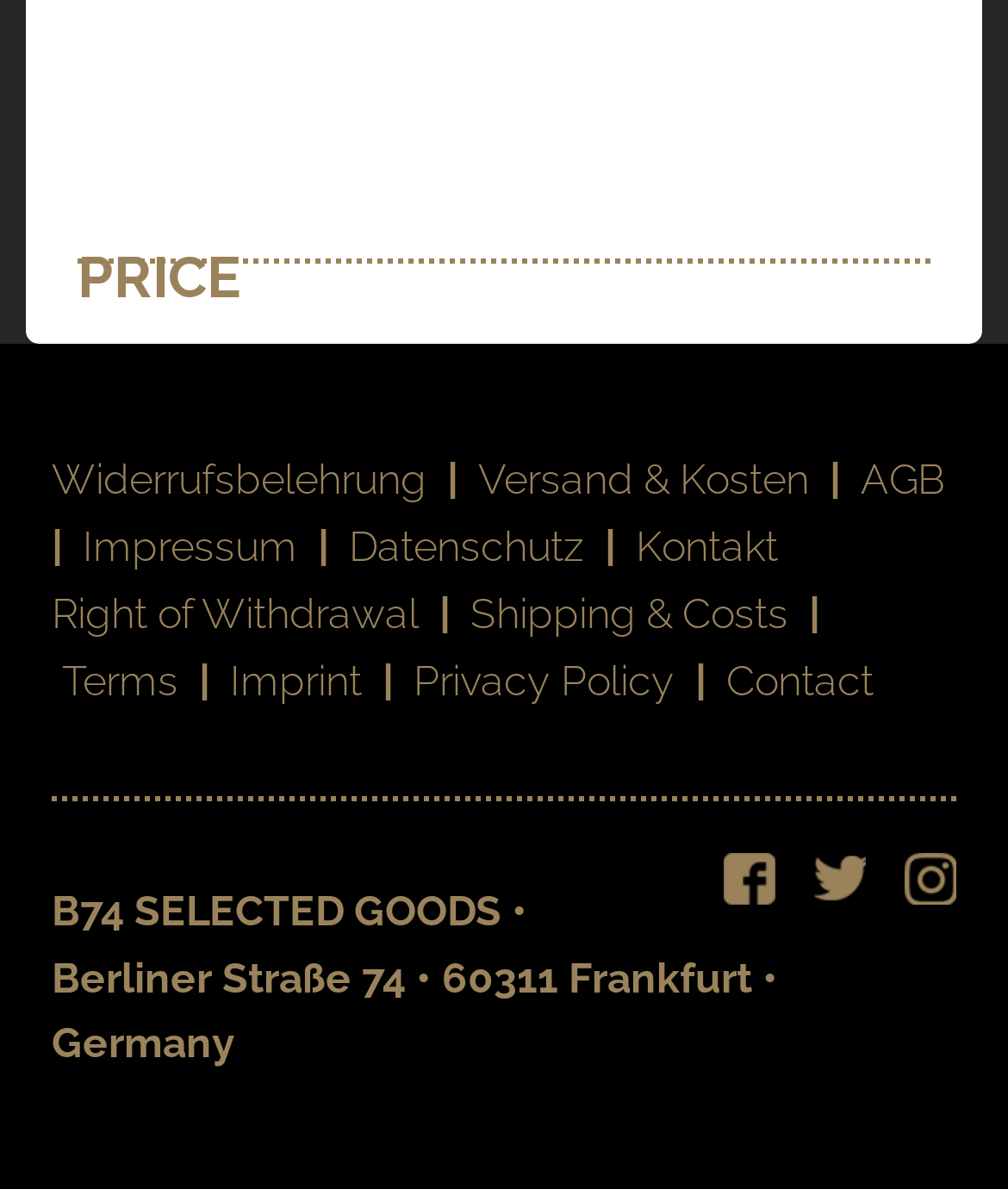Using the description "Right of Withdrawal", predict the bounding box of the relevant HTML element.

[0.051, 0.496, 0.415, 0.537]